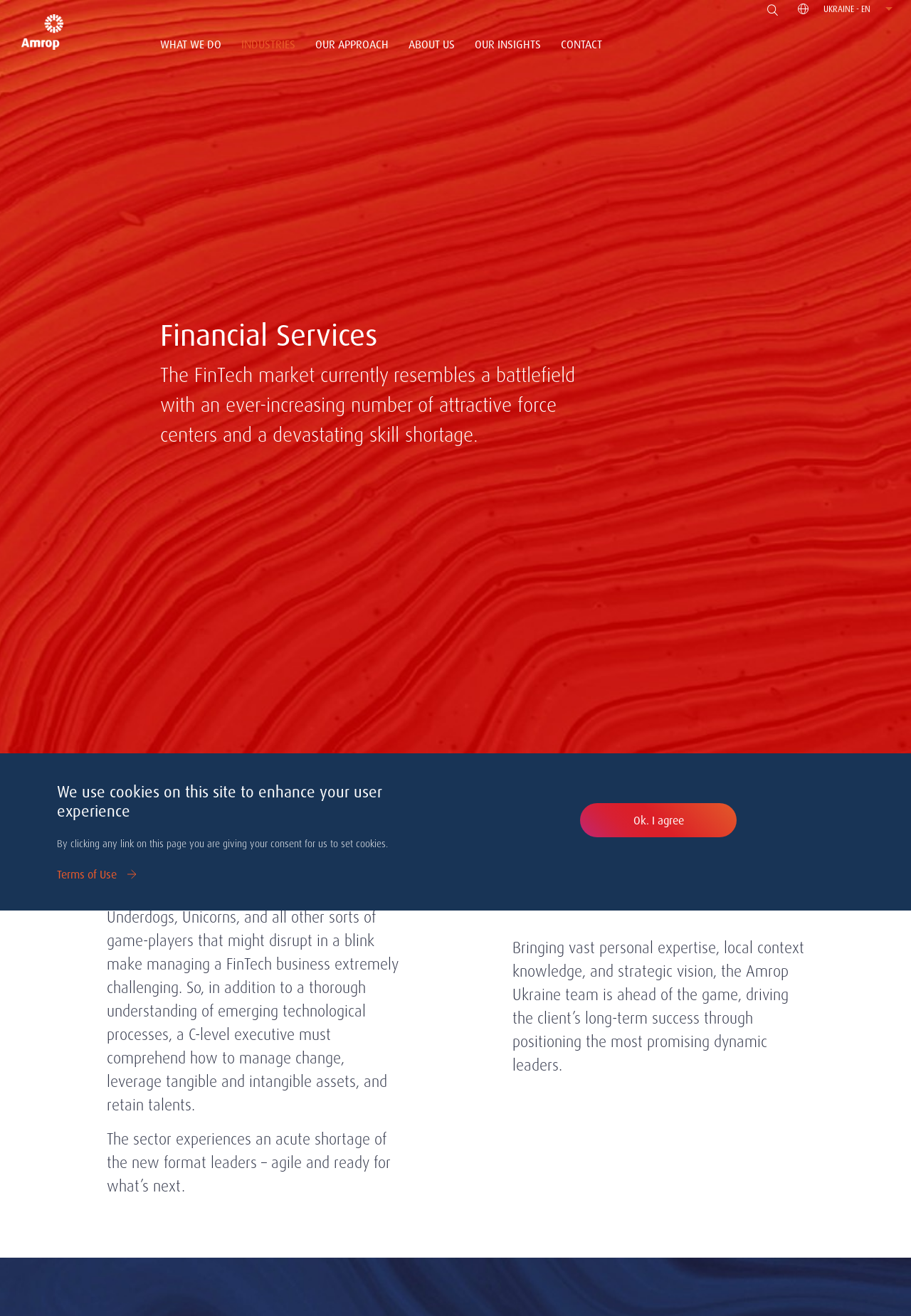What is the industry mentioned in the webpage?
Using the visual information, answer the question in a single word or phrase.

Financial Services